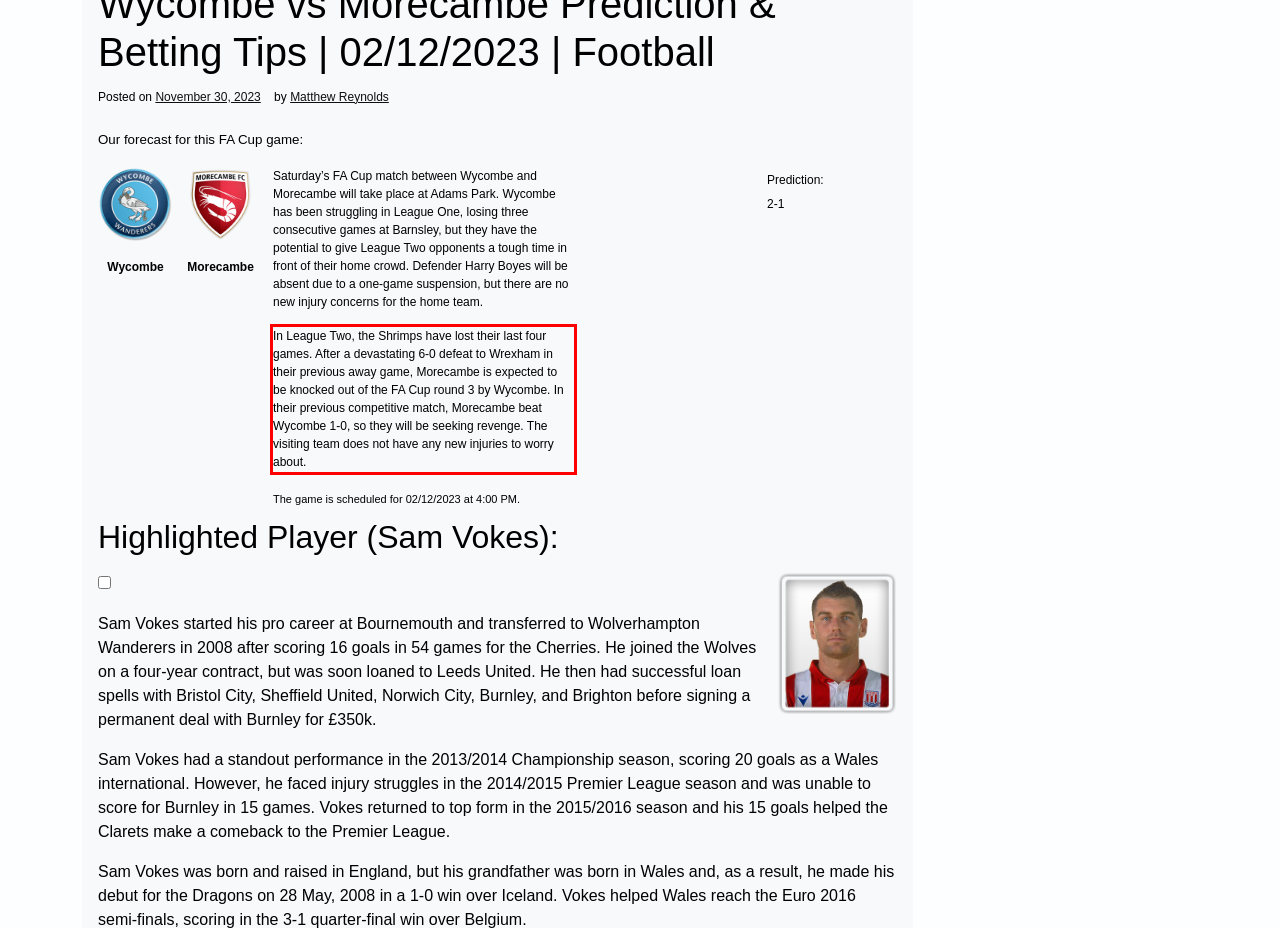Identify the text inside the red bounding box in the provided webpage screenshot and transcribe it.

In League Two, the Shrimps have lost their last four games. After a devastating 6-0 defeat to Wrexham in their previous away game, Morecambe is expected to be knocked out of the FA Cup round 3 by Wycombe. In their previous competitive match, Morecambe beat Wycombe 1-0, so they will be seeking revenge. The visiting team does not have any new injuries to worry about.